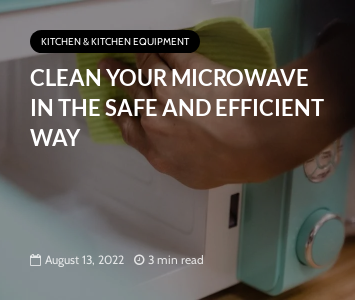Please provide a one-word or short phrase answer to the question:
What is the person in the image using to clean the microwave?

a green cloth